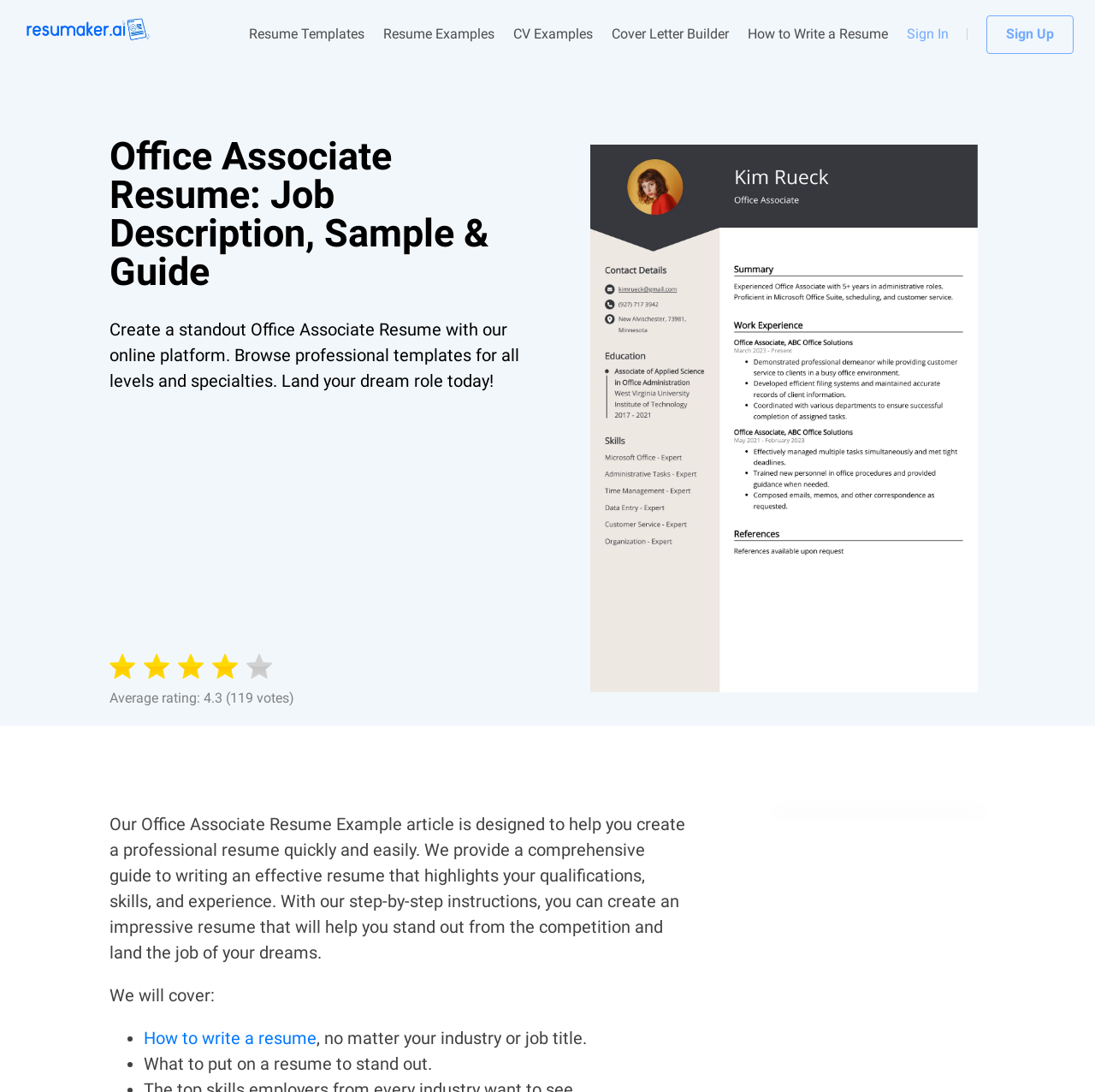Can you determine the bounding box coordinates of the area that needs to be clicked to fulfill the following instruction: "Create a standout Office Associate Resume with our online platform"?

[0.1, 0.29, 0.5, 0.361]